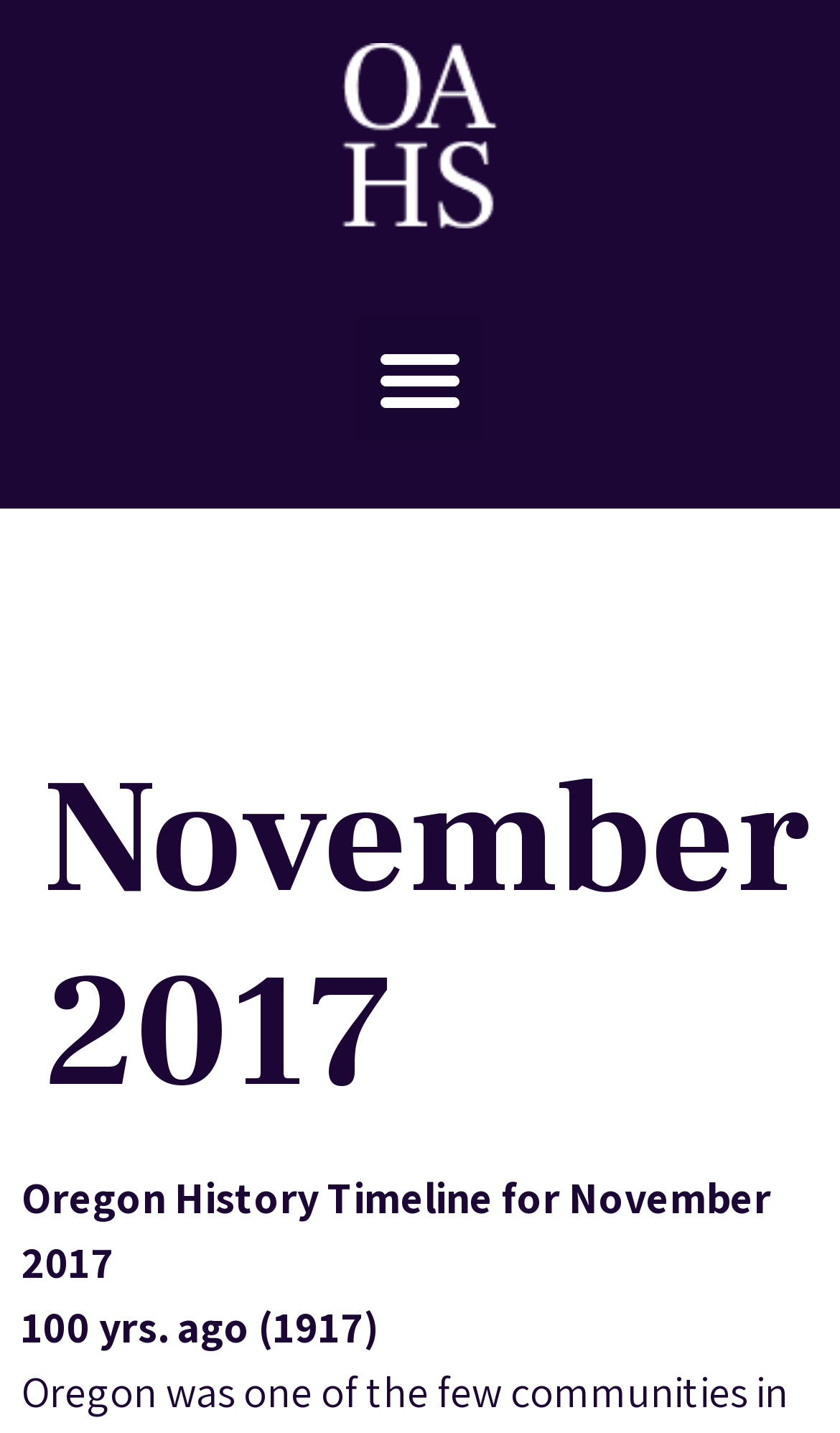What is the purpose of the button?
Analyze the image and provide a thorough answer to the question.

The button with the text 'Menu Toggle' is likely used to toggle the menu on and off, allowing users to access different parts of the website.